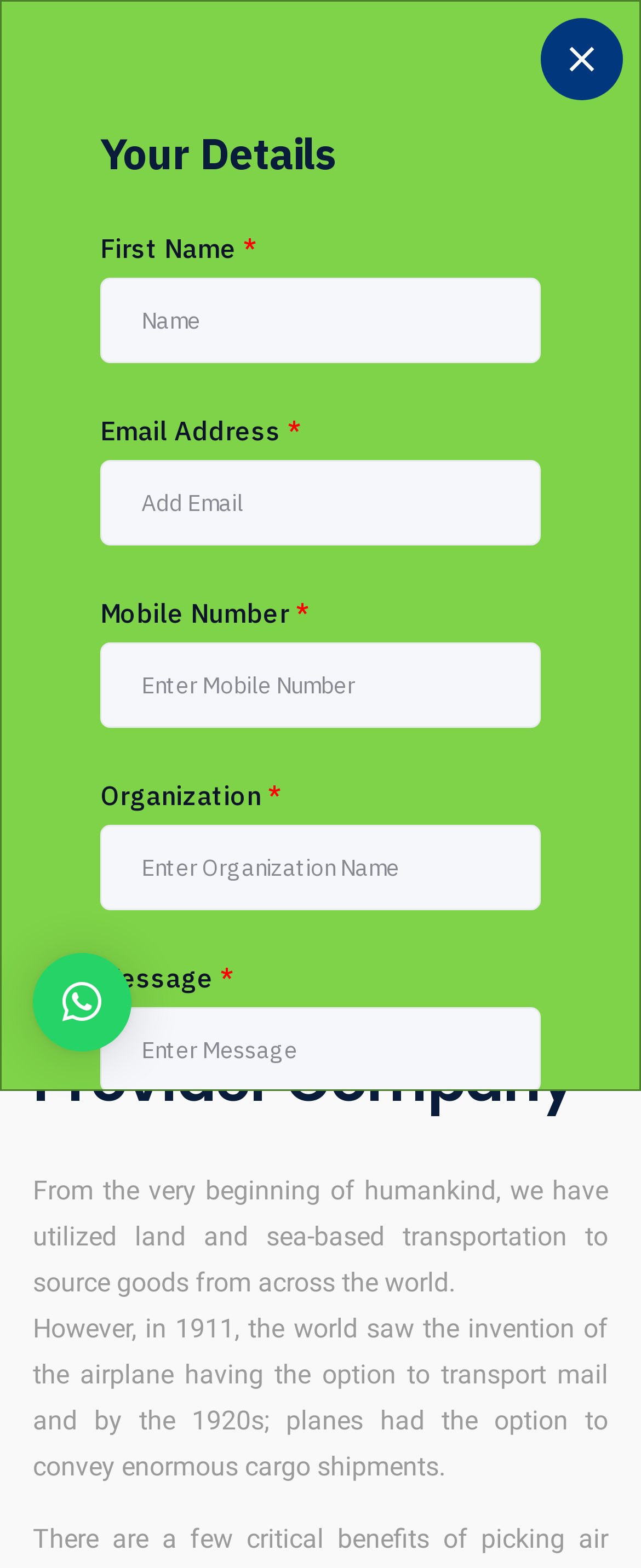What is the company's expertise?
Please look at the screenshot and answer in one word or a short phrase.

Air freight services